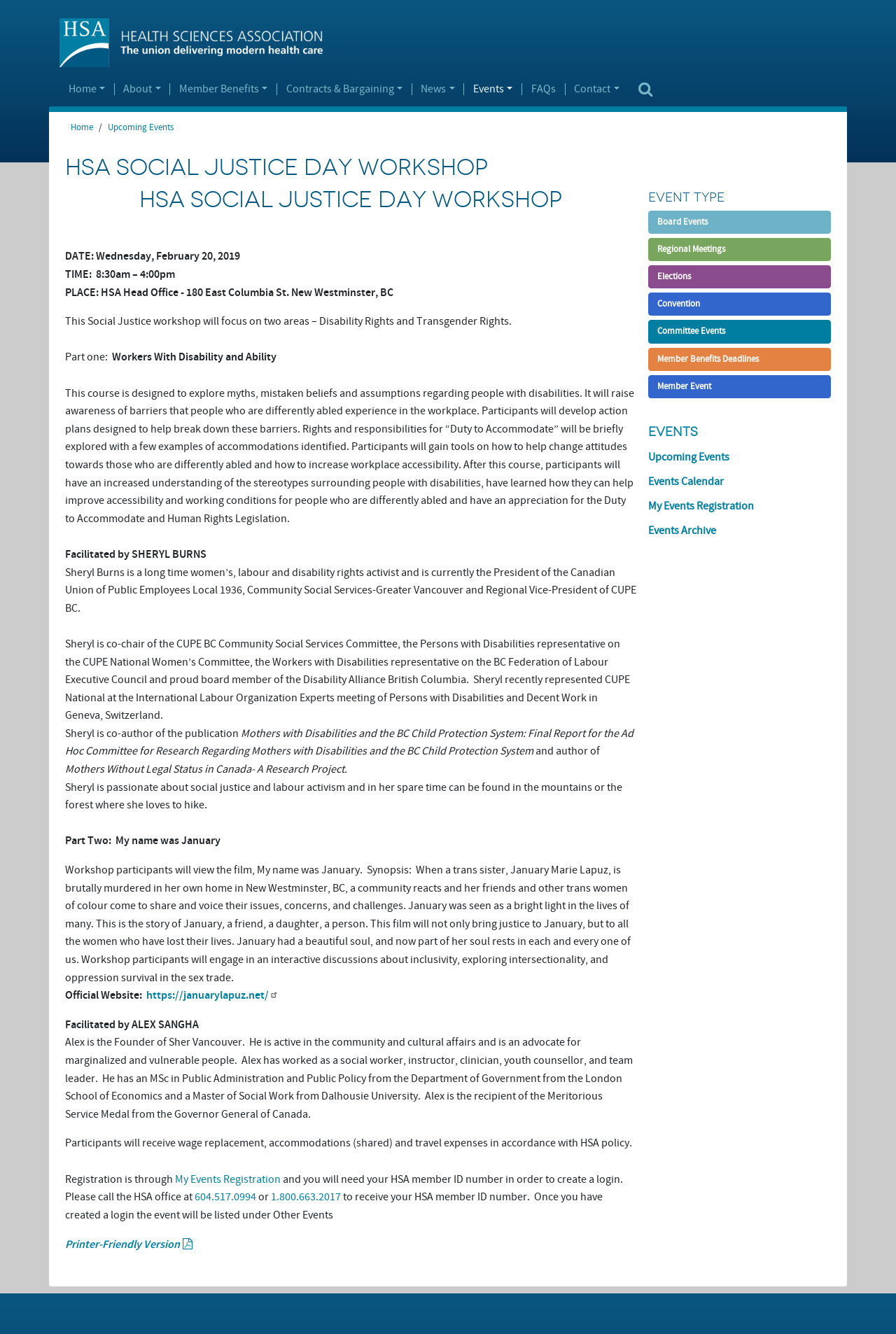Generate the title text from the webpage.

HSA SOCIAL JUSTICE DAY WORKSHOP